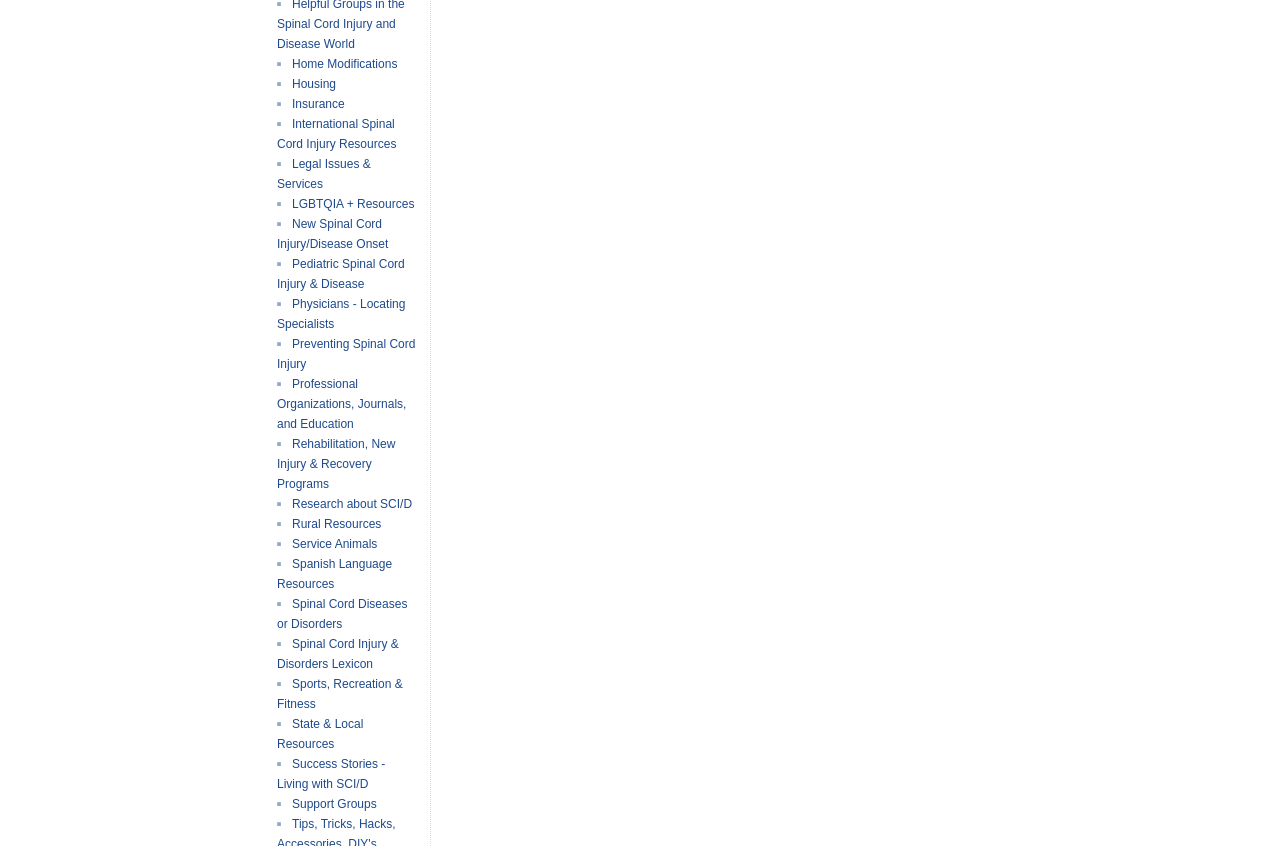Using the provided description: "By Ashton Young, Editor", find the bounding box coordinates of the corresponding UI element. The output should be four float numbers between 0 and 1, in the format [left, top, right, bottom].

None